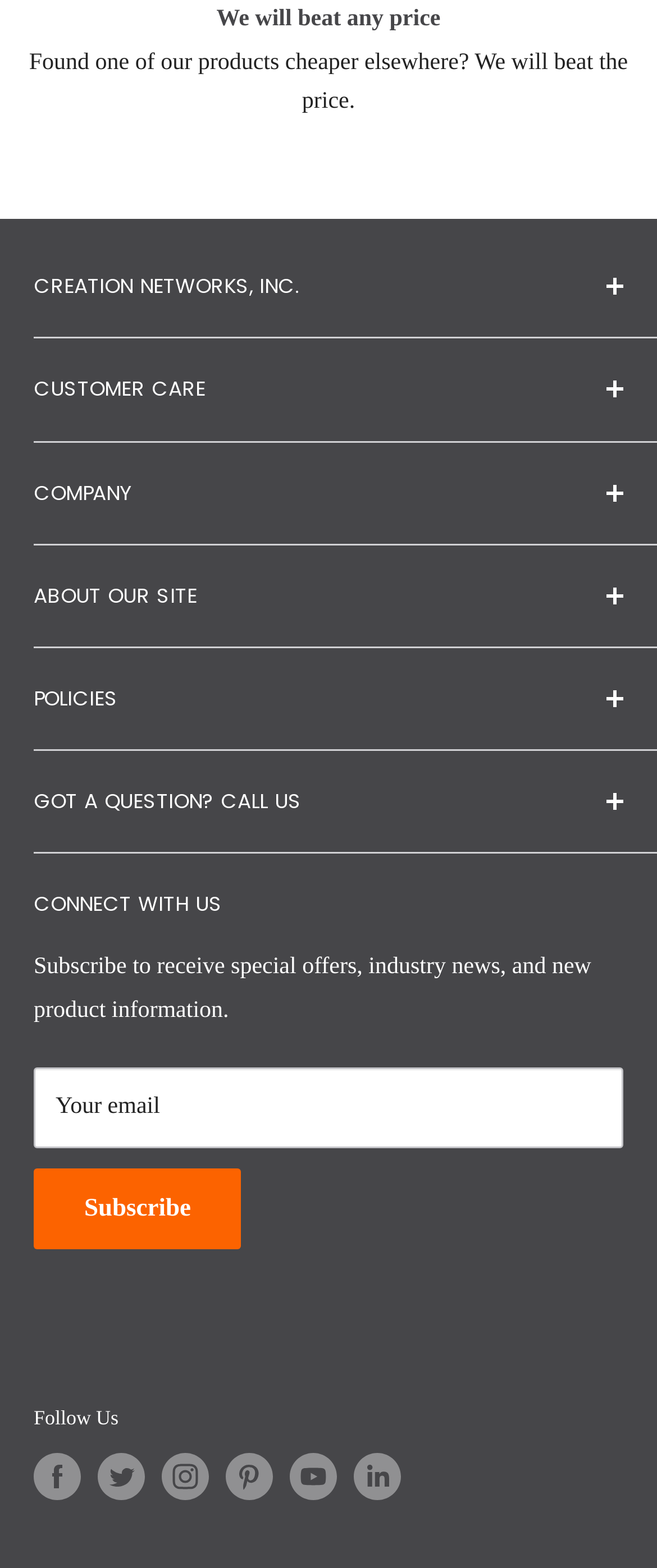Answer the following inquiry with a single word or phrase:
What is the company's contractors license number?

1044233